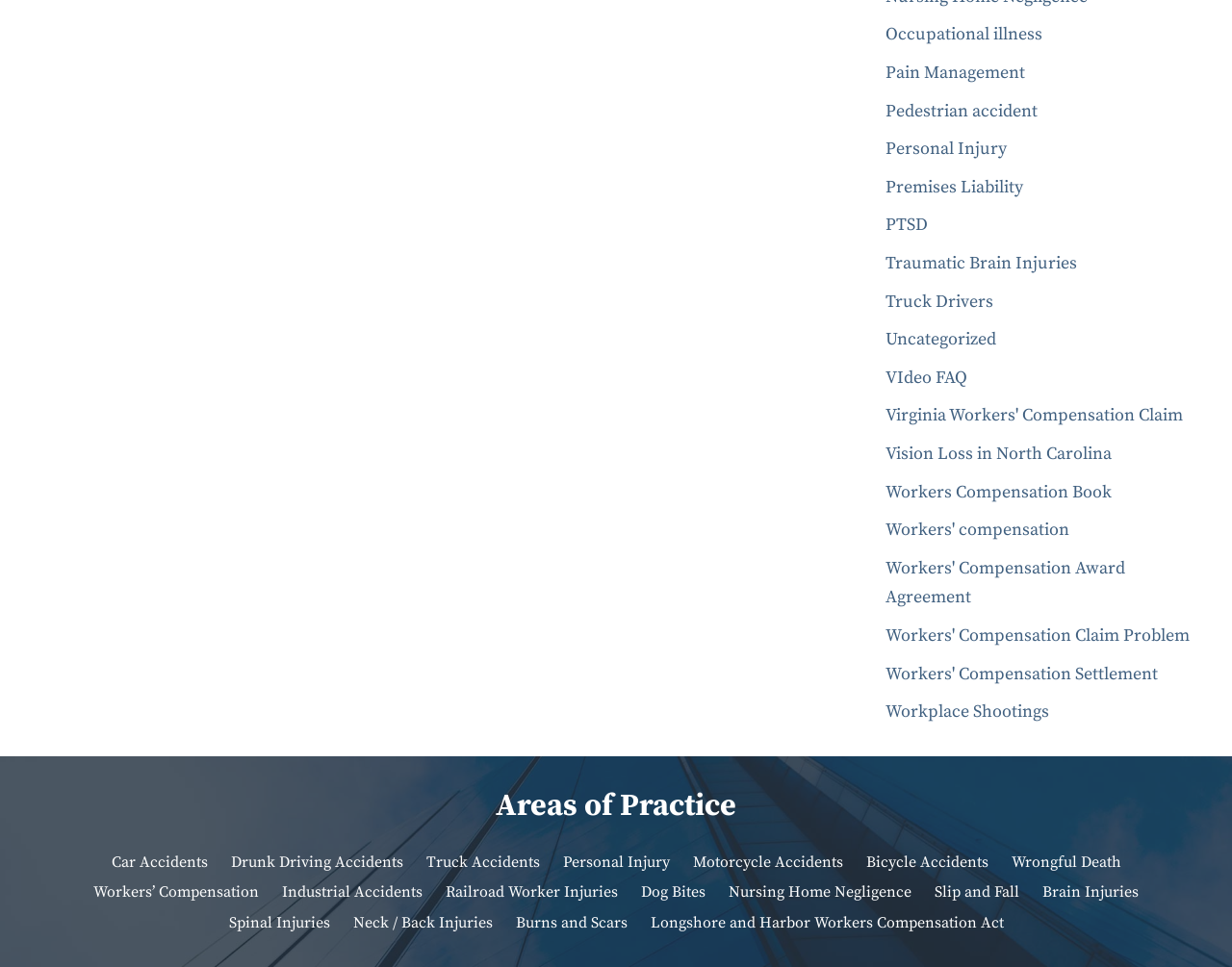How many links are under 'Areas of Practice'?
Based on the screenshot, give a detailed explanation to answer the question.

I counted the number of link elements that are child elements of the heading 'Areas of Practice' with bounding box coordinates [0.047, 0.812, 0.953, 0.856]. There are 12 links in total, including 'Car Accidents', 'Drunk Driving Accidents', and 'Workers’ Compensation'.